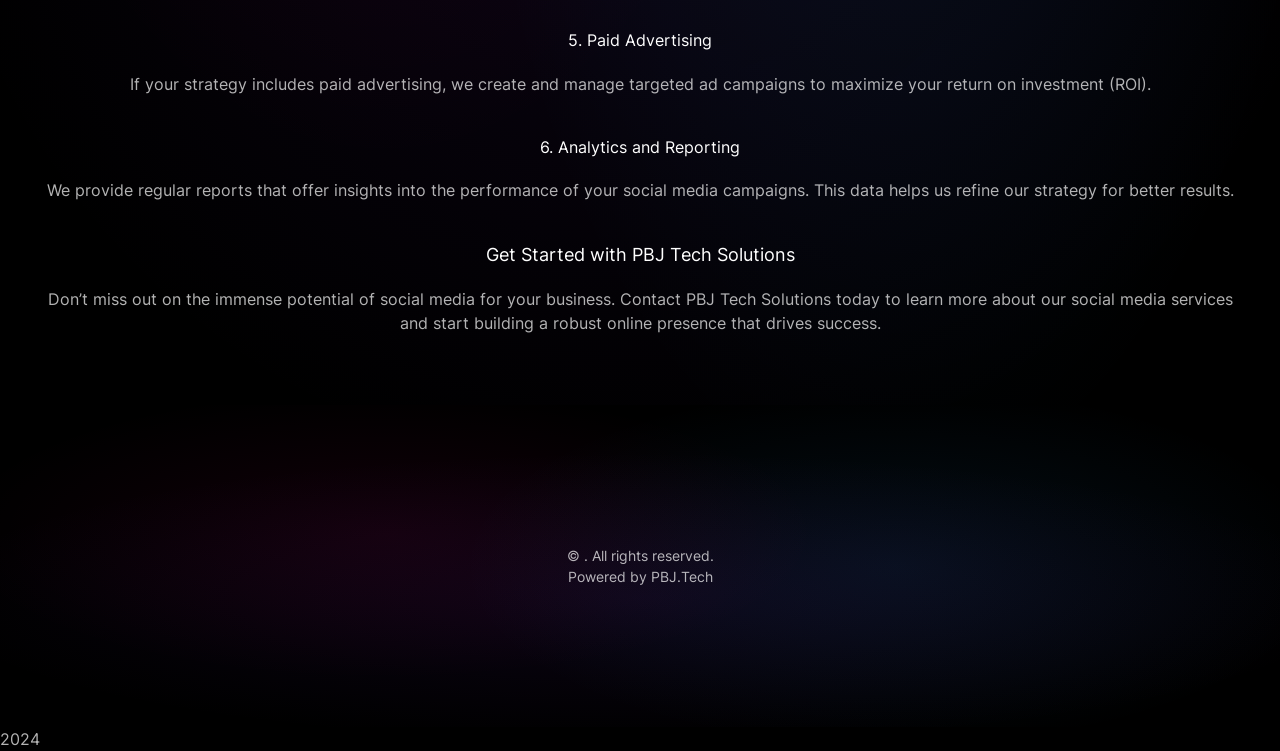Please answer the following question using a single word or phrase: What is the purpose of the regular reports?

Refine strategy